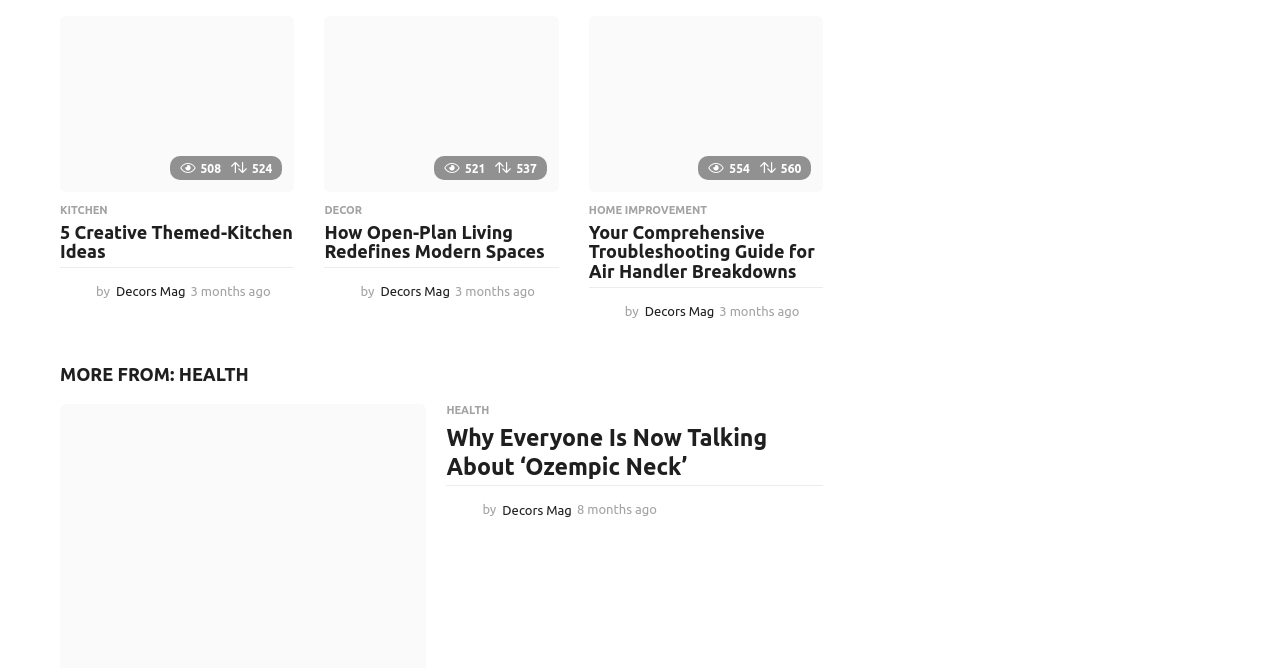What is the category of the first article?
Based on the screenshot, answer the question with a single word or phrase.

KITCHEN